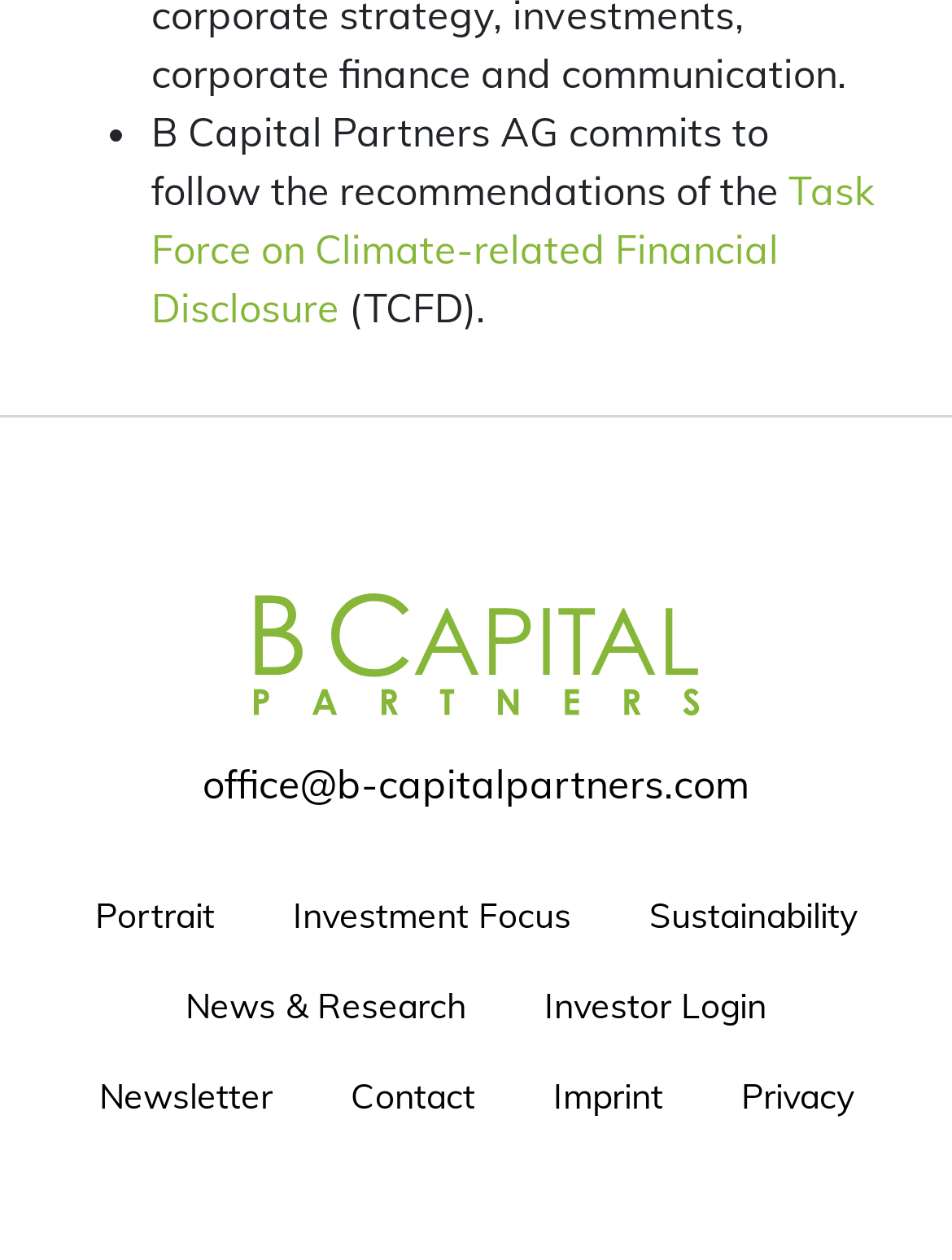Using the elements shown in the image, answer the question comprehensively: What is the email address of the office?

The email address of the office is 'office@b-capitalpartners.com', which is a link on the webpage.